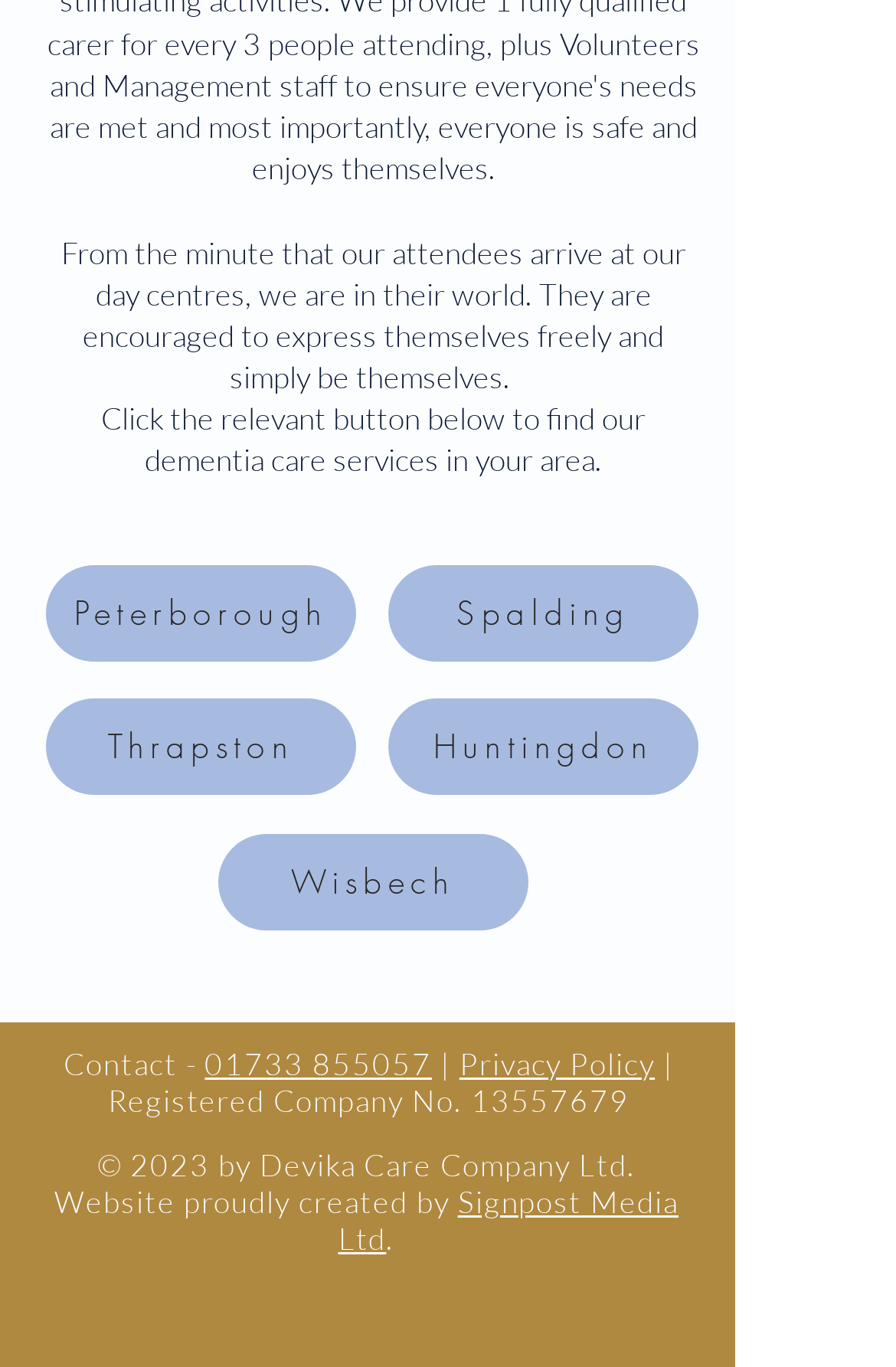Pinpoint the bounding box coordinates of the clickable area needed to execute the instruction: "Find dementia care services in Peterborough". The coordinates should be specified as four float numbers between 0 and 1, i.e., [left, top, right, bottom].

[0.051, 0.413, 0.397, 0.483]